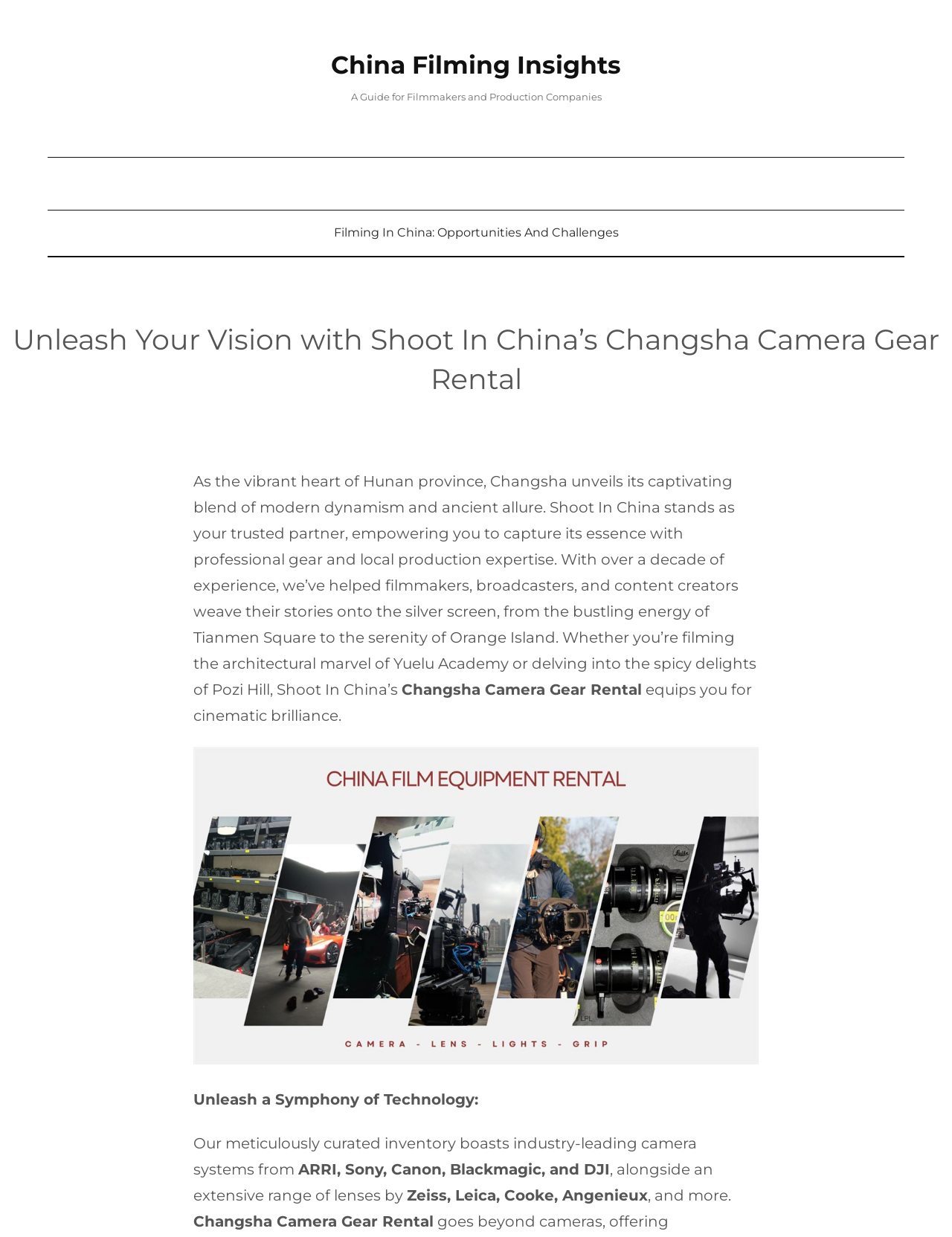Using the provided description: "China Filming Insights", find the bounding box coordinates of the corresponding UI element. The output should be four float numbers between 0 and 1, in the format [left, top, right, bottom].

[0.348, 0.04, 0.652, 0.064]